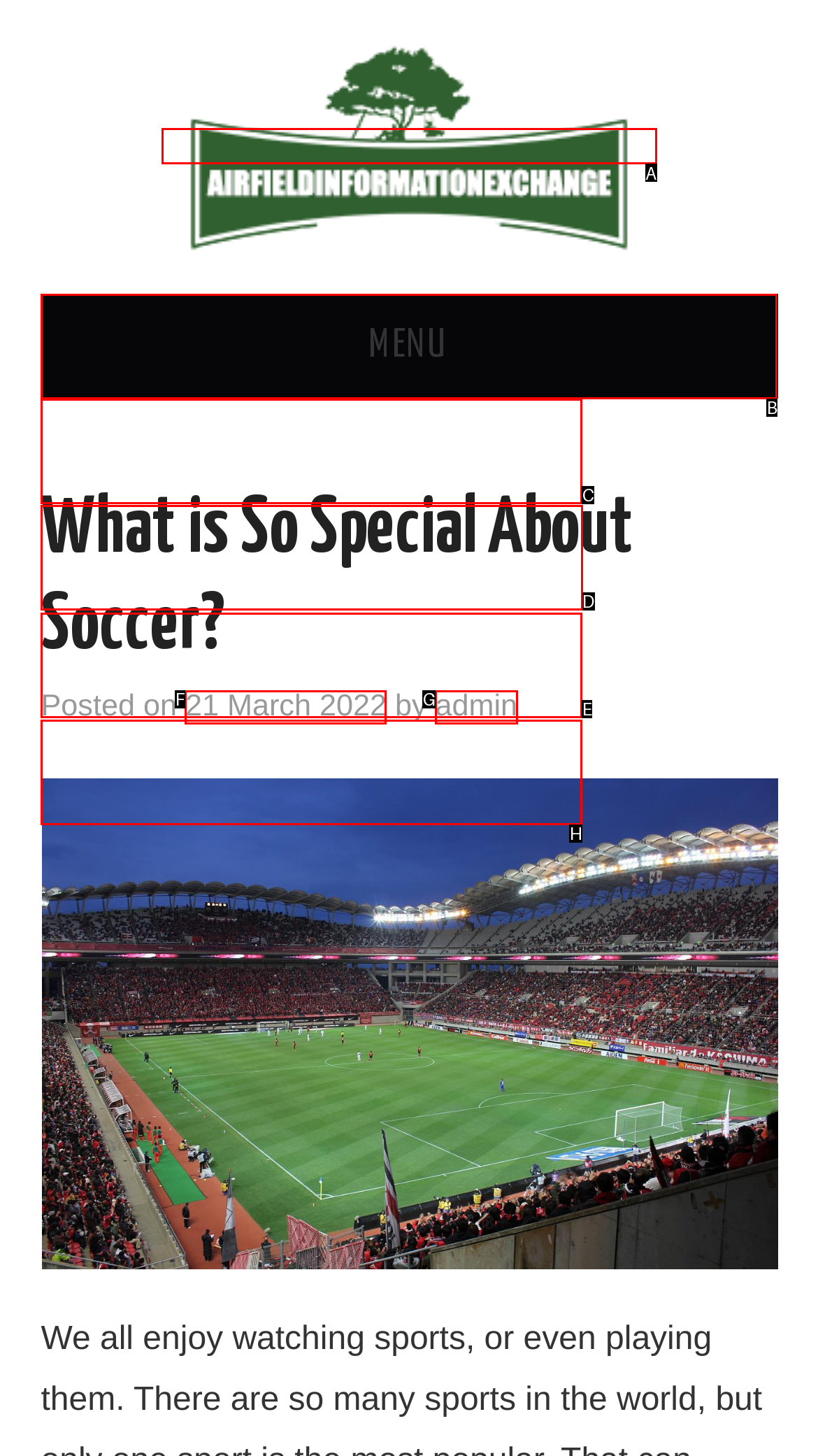Decide which letter you need to select to fulfill the task: check NEWS
Answer with the letter that matches the correct option directly.

D